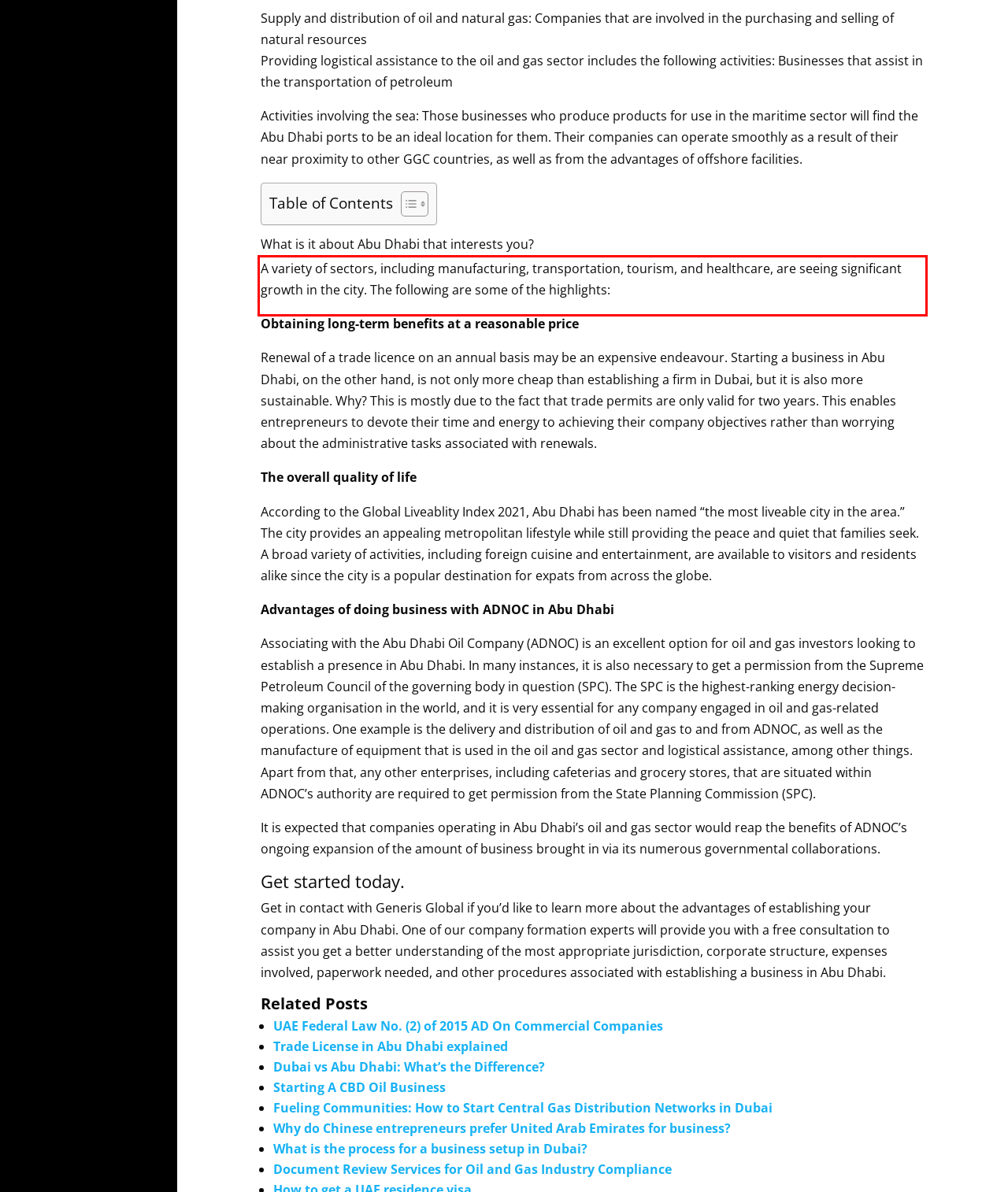Using the provided screenshot, read and generate the text content within the red-bordered area.

A variety of sectors, including manufacturing, transportation, tourism, and healthcare, are seeing significant growth in the city. The following are some of the highlights: